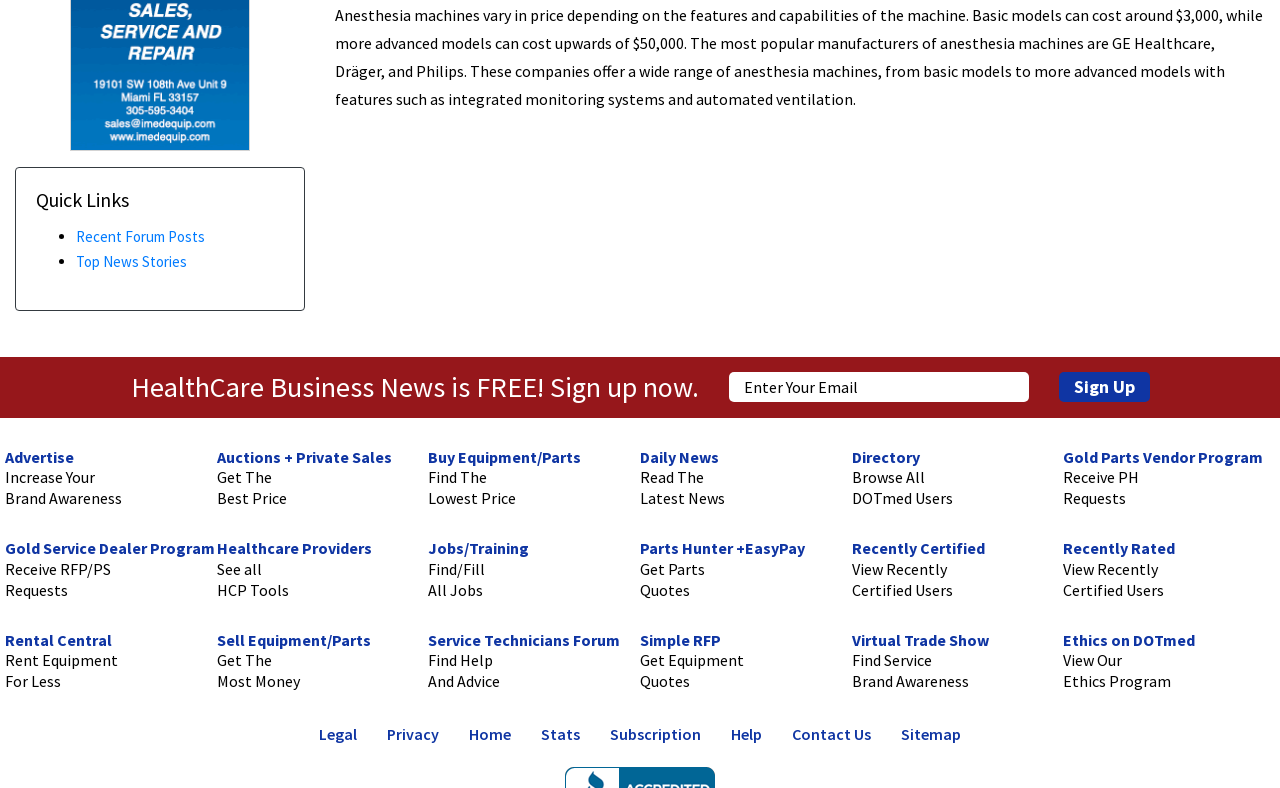Find the UI element described as: "Get TheBest Price" and predict its bounding box coordinates. Ensure the coordinates are four float numbers between 0 and 1, [left, top, right, bottom].

[0.169, 0.593, 0.224, 0.645]